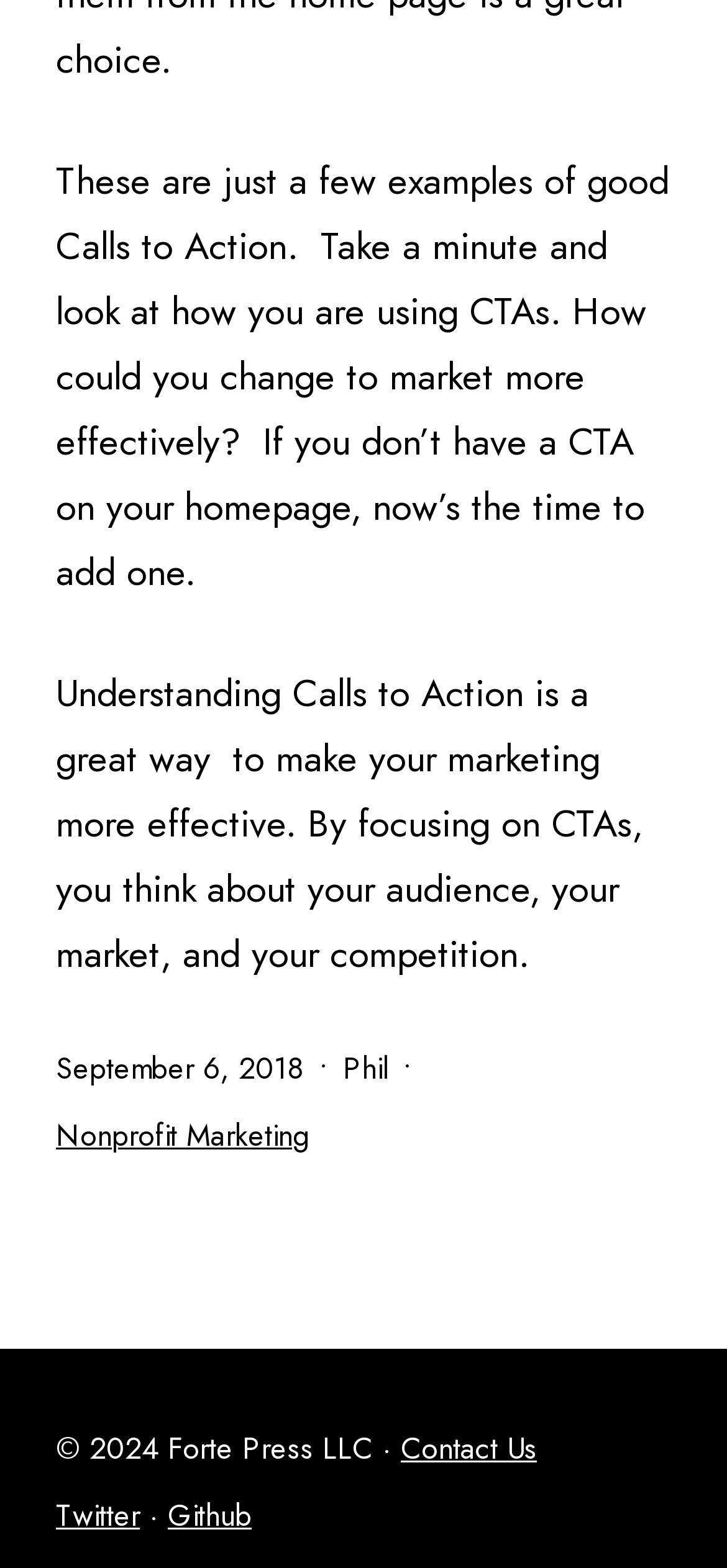How many social media links are available? Based on the screenshot, please respond with a single word or phrase.

2